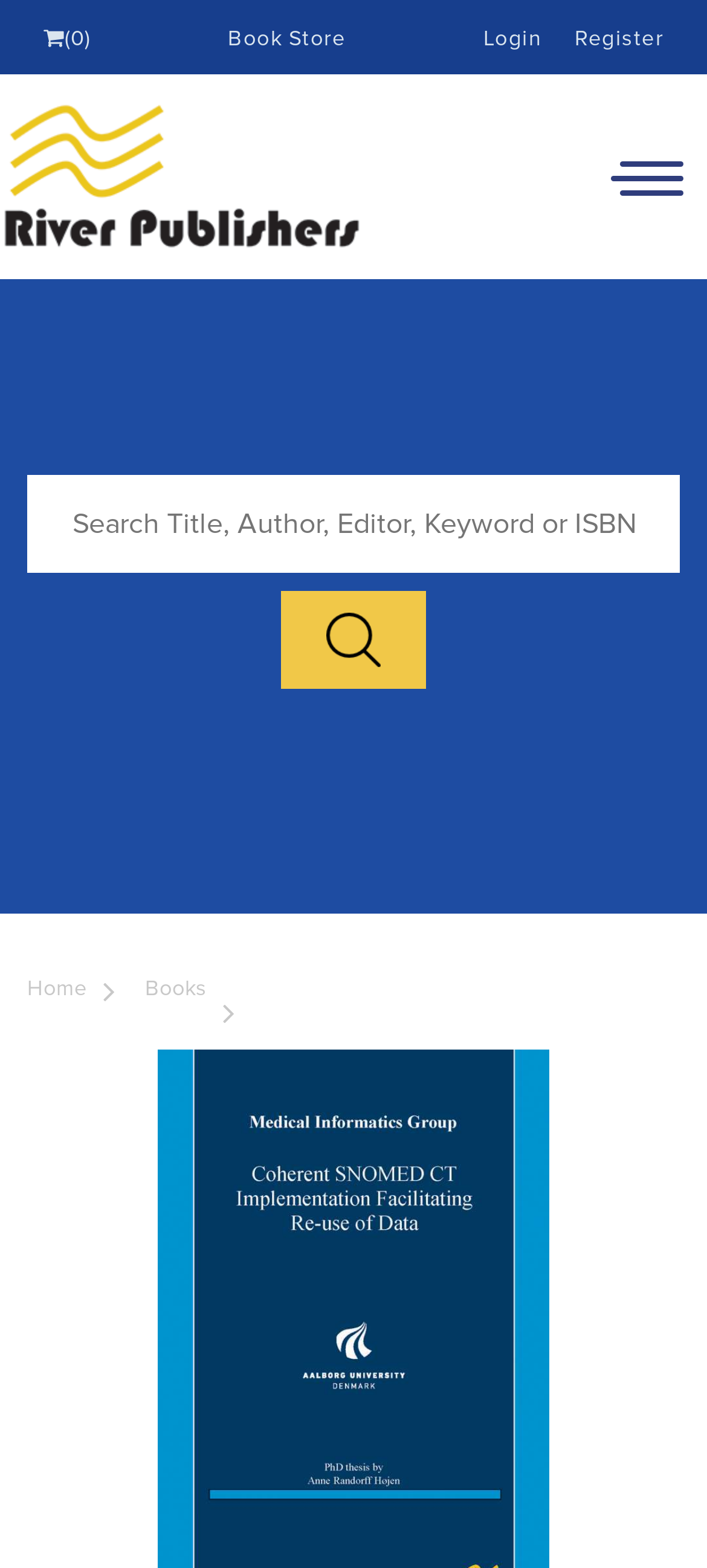Can you pinpoint the bounding box coordinates for the clickable element required for this instruction: "Toggle the navigation menu"? The coordinates should be four float numbers between 0 and 1, i.e., [left, top, right, bottom].

[0.831, 0.096, 1.0, 0.13]